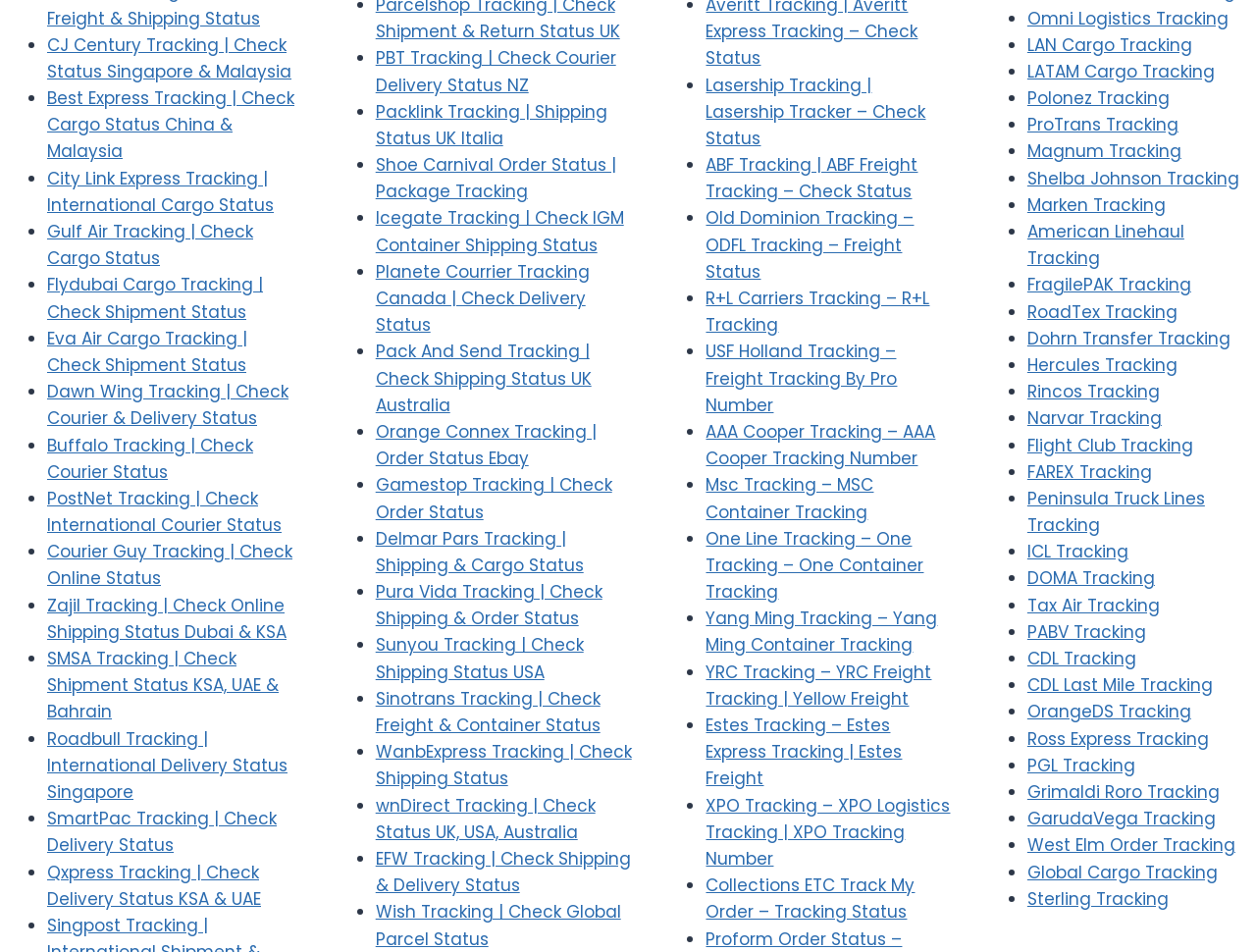Provide a brief response to the question using a single word or phrase: 
What is the purpose of the '•' symbol on the webpage?

List marker